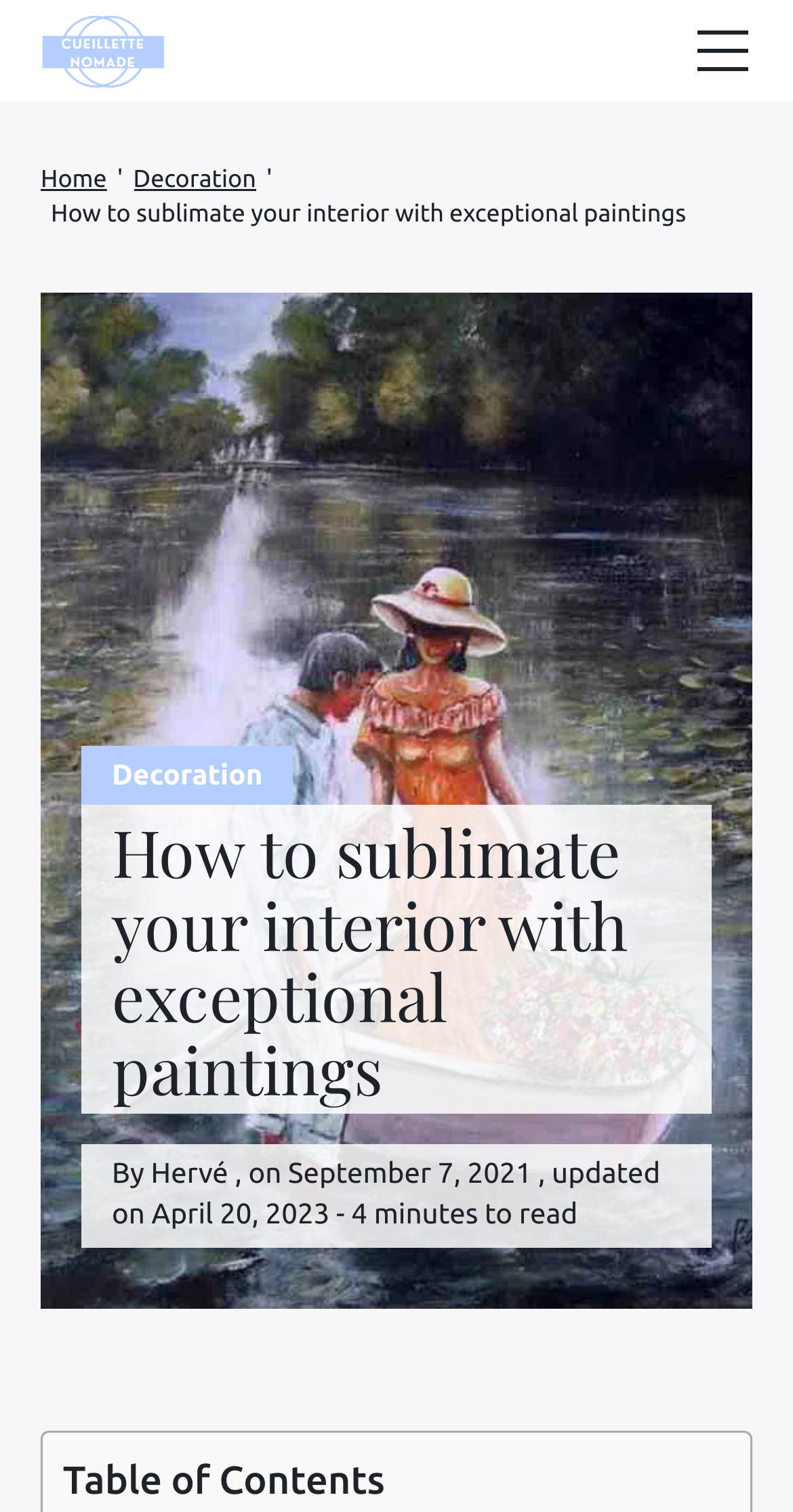Locate the bounding box of the UI element described by: "September 28, 2018" in the given webpage screenshot.

None